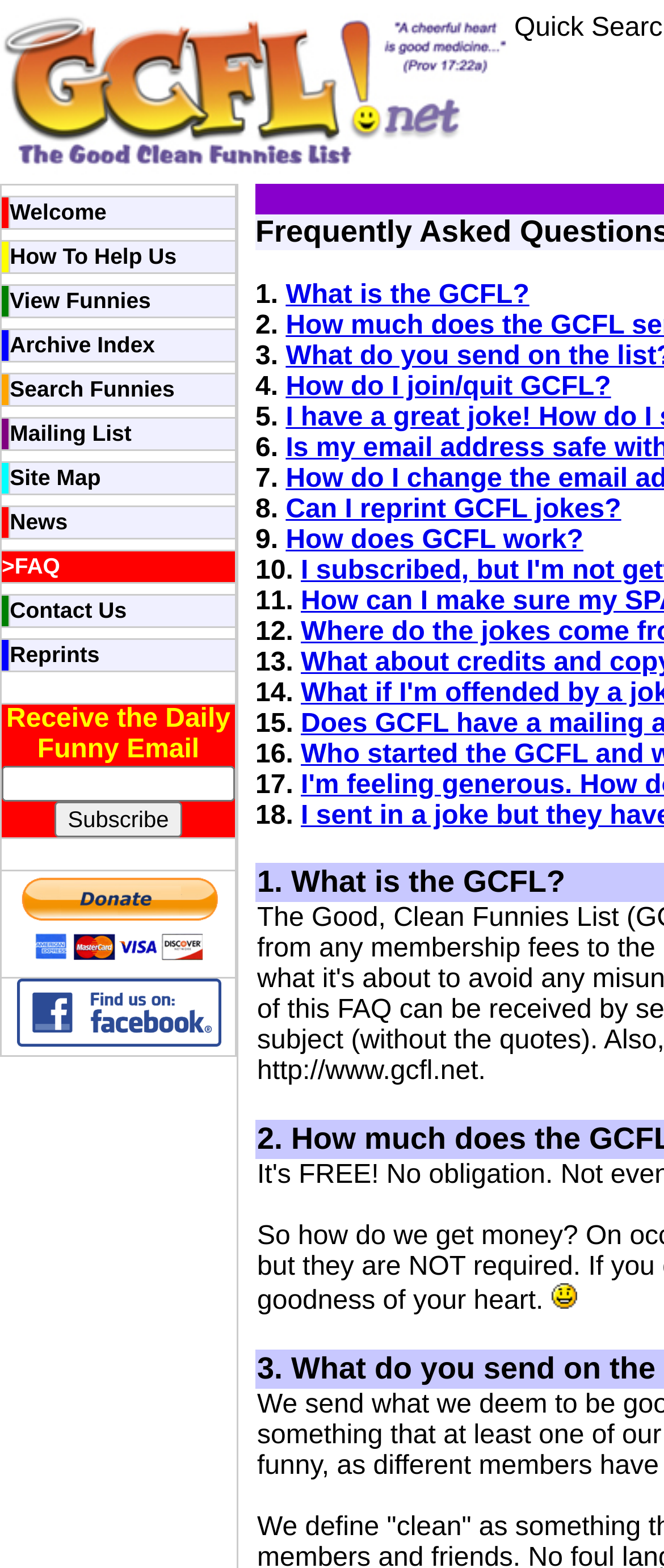Determine the bounding box coordinates for the area that needs to be clicked to fulfill this task: "Subscribe to the 'Mailing List'". The coordinates must be given as four float numbers between 0 and 1, i.e., [left, top, right, bottom].

[0.015, 0.267, 0.198, 0.285]